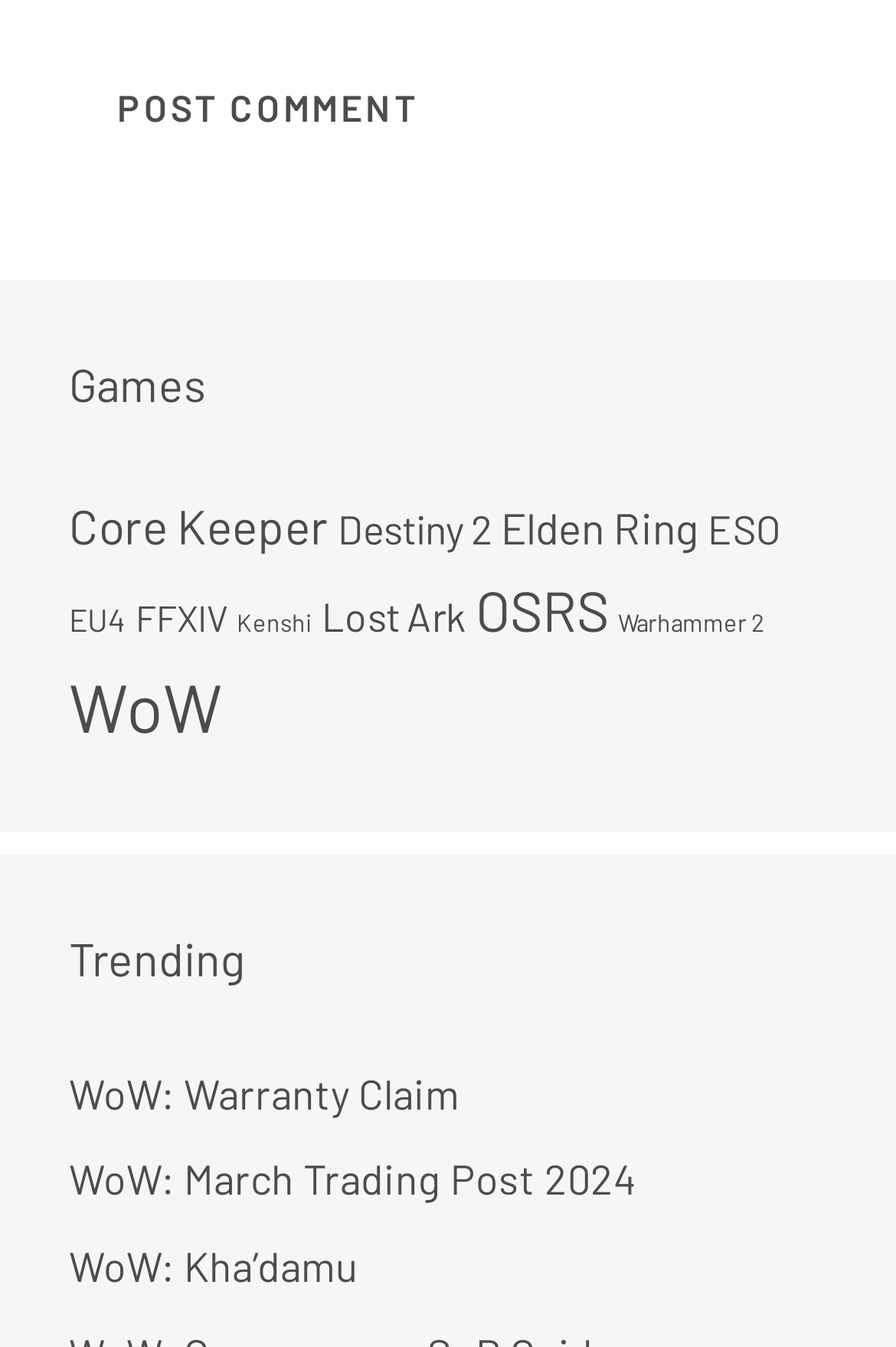Please mark the bounding box coordinates of the area that should be clicked to carry out the instruction: "Check out WoW: Warranty Claim".

[0.077, 0.793, 0.513, 0.83]